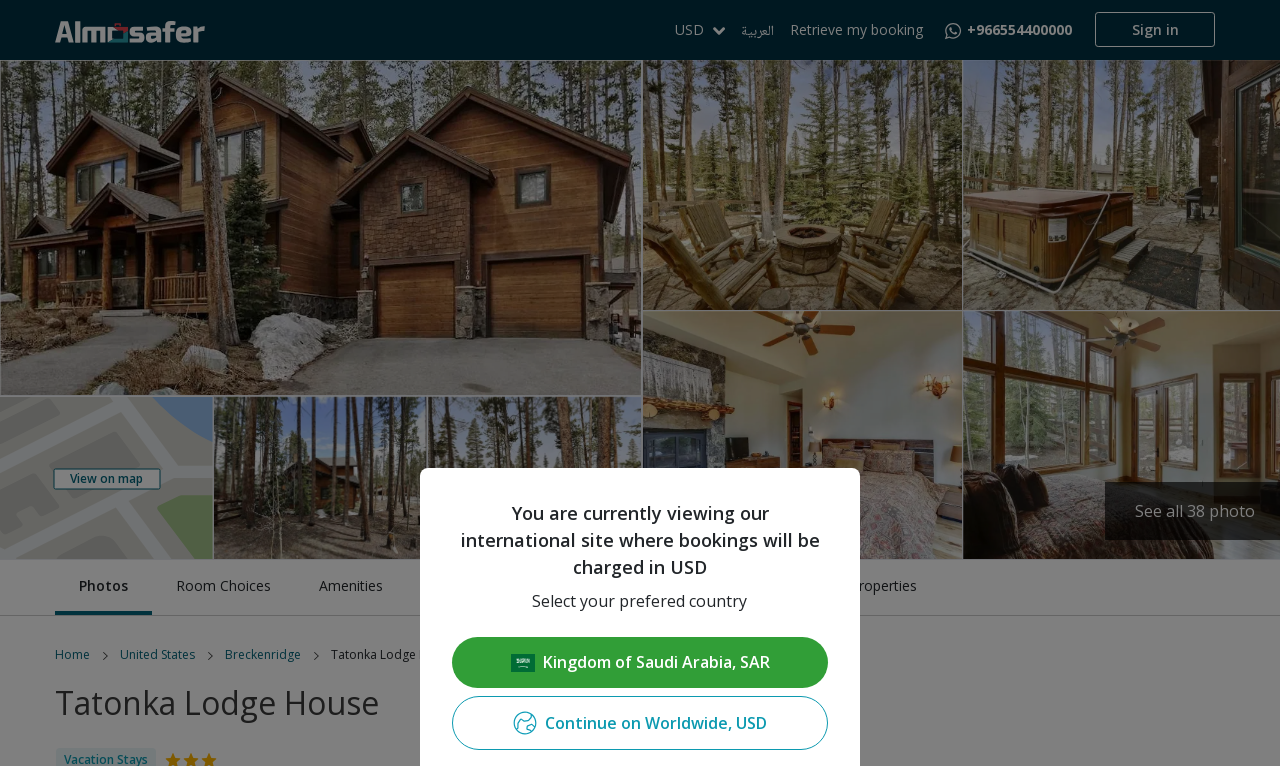For the element described, predict the bounding box coordinates as (top-left x, top-left y, bottom-right x, bottom-right y). All values should be between 0 and 1. Element description: About the property

[0.476, 0.731, 0.609, 0.803]